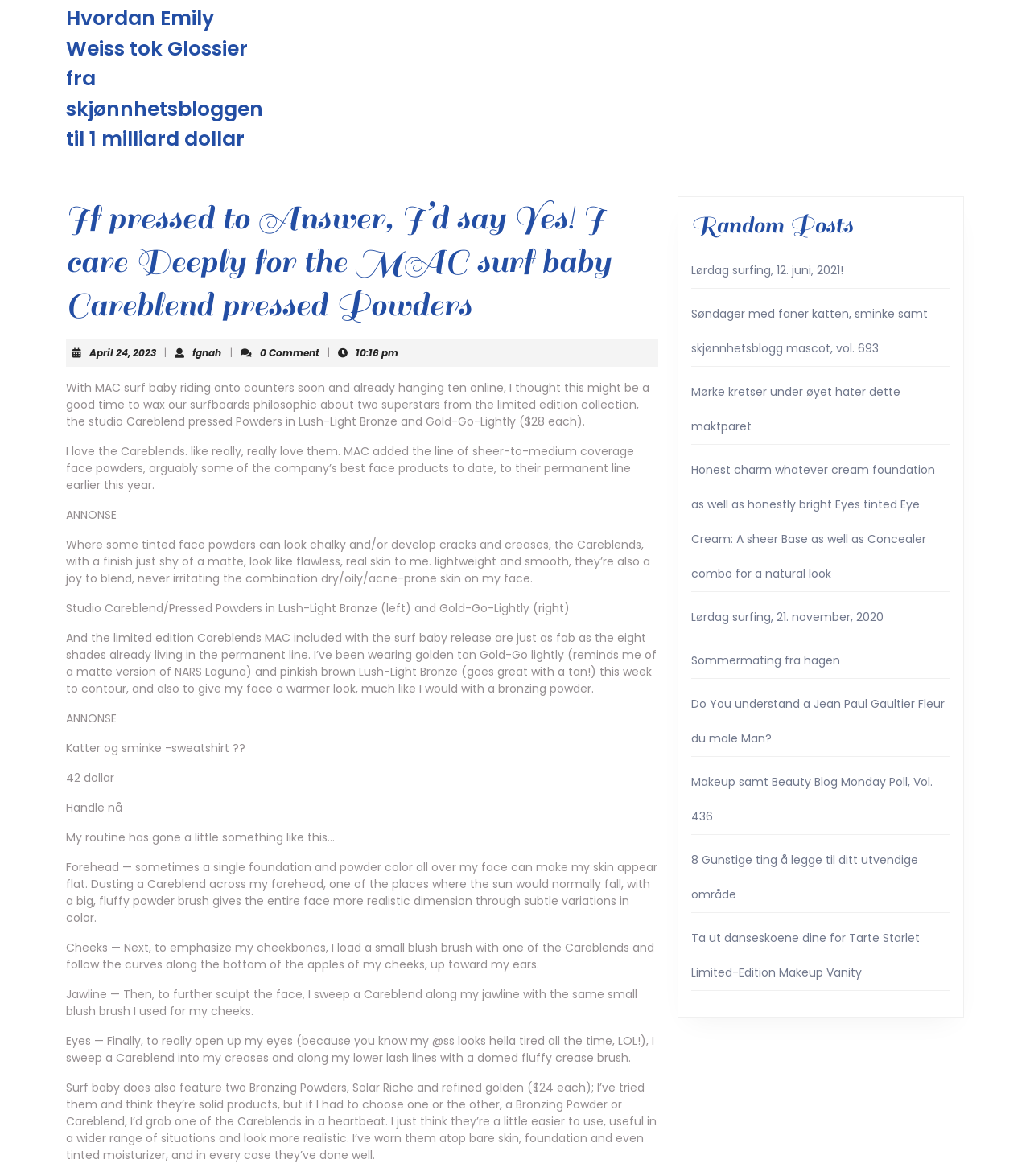Give a full account of the webpage's elements and their arrangement.

This webpage appears to be a blog post about makeup, specifically reviewing MAC surf baby Careblend pressed powders. The title of the post is "If pressed to Answer, I’d say Yes! I care Deeply for the MAC surf baby Careblend pressed Powders – Hvordan Emily Weiss tok Glossier fra skjønnhetsbloggen til 1 milliard dollar". 

At the top of the page, there is a heading with the title of the post, followed by a link to the same title, and then a series of links and text elements, including the date "April 24, 2023", a username "fgnah fgnah", and a comment count "0 Comment". 

Below this section, there is a large block of text that appears to be the main content of the blog post. The text discusses the author's experience with the MAC surf baby Careblend pressed powders, including their favorite features and how they use the product. The text is divided into several paragraphs, with some paragraphs describing the product's benefits and others detailing the author's personal experience with the product.

There are also several images or graphics on the page, including one that appears to be a photo of the product packaging, with the text "Studio Careblend/Pressed Powders in Lush-Light Bronze (left) and Gold-Go-Lightly (right)" above it. 

On the right side of the page, there is a section labeled "Random Posts" that contains a list of links to other blog posts, including "Lørdag surfing, 12. juni, 2021!", "Søndager med faner katten, sminke samt skjønnhetsblogg mascot, vol. 693", and several others.